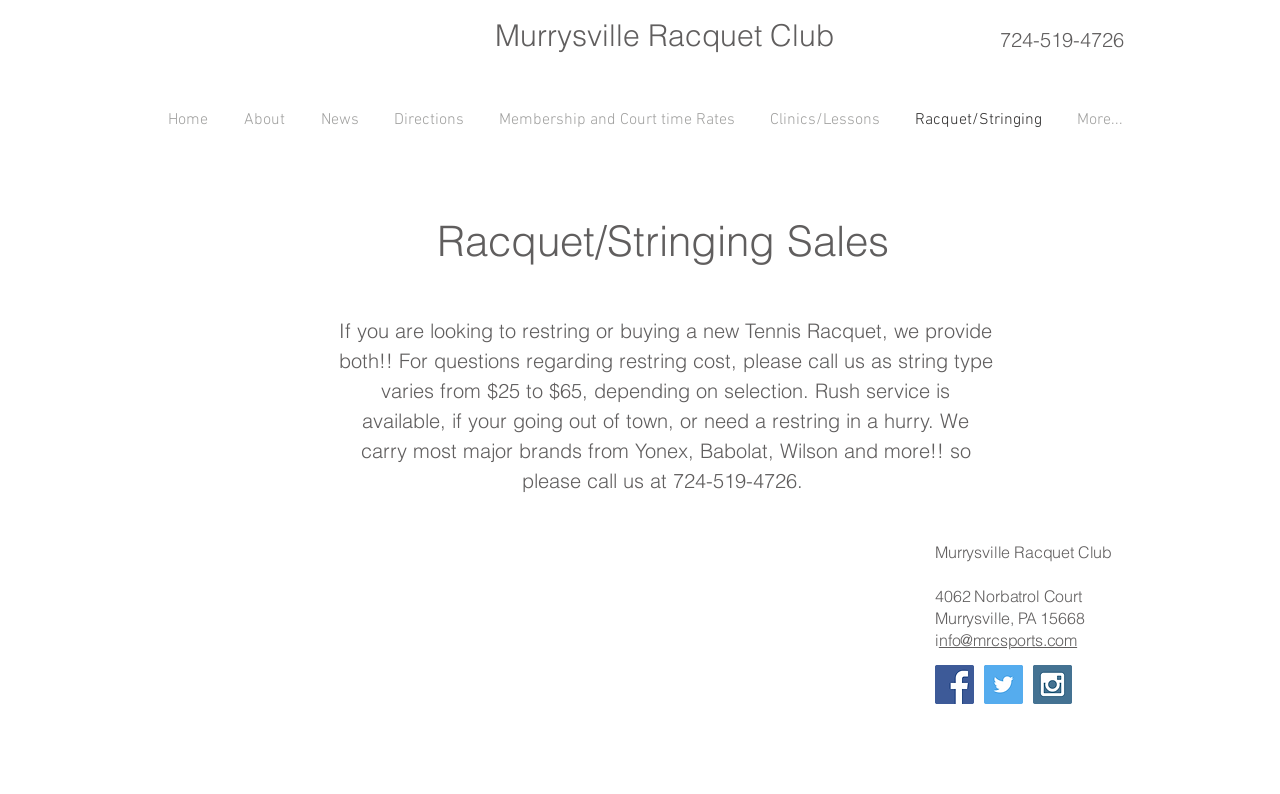Use a single word or phrase to answer the question:
What social media platforms does Murrysville Racquet Club have?

Facebook, Twitter, Instagram